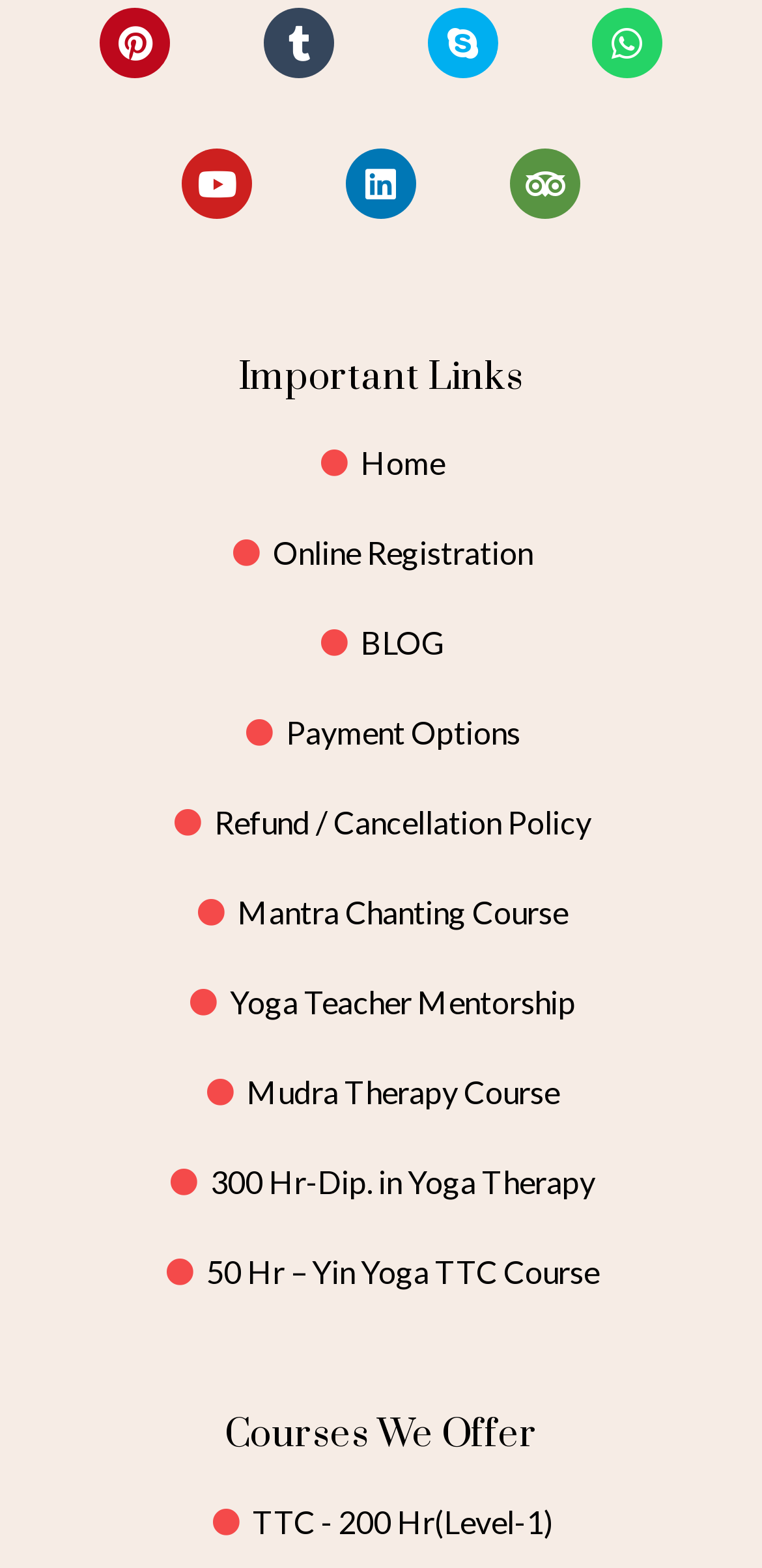Identify the bounding box coordinates of the element to click to follow this instruction: 'Share on Pinterest'. Ensure the coordinates are four float values between 0 and 1, provided as [left, top, right, bottom].

[0.131, 0.005, 0.223, 0.05]